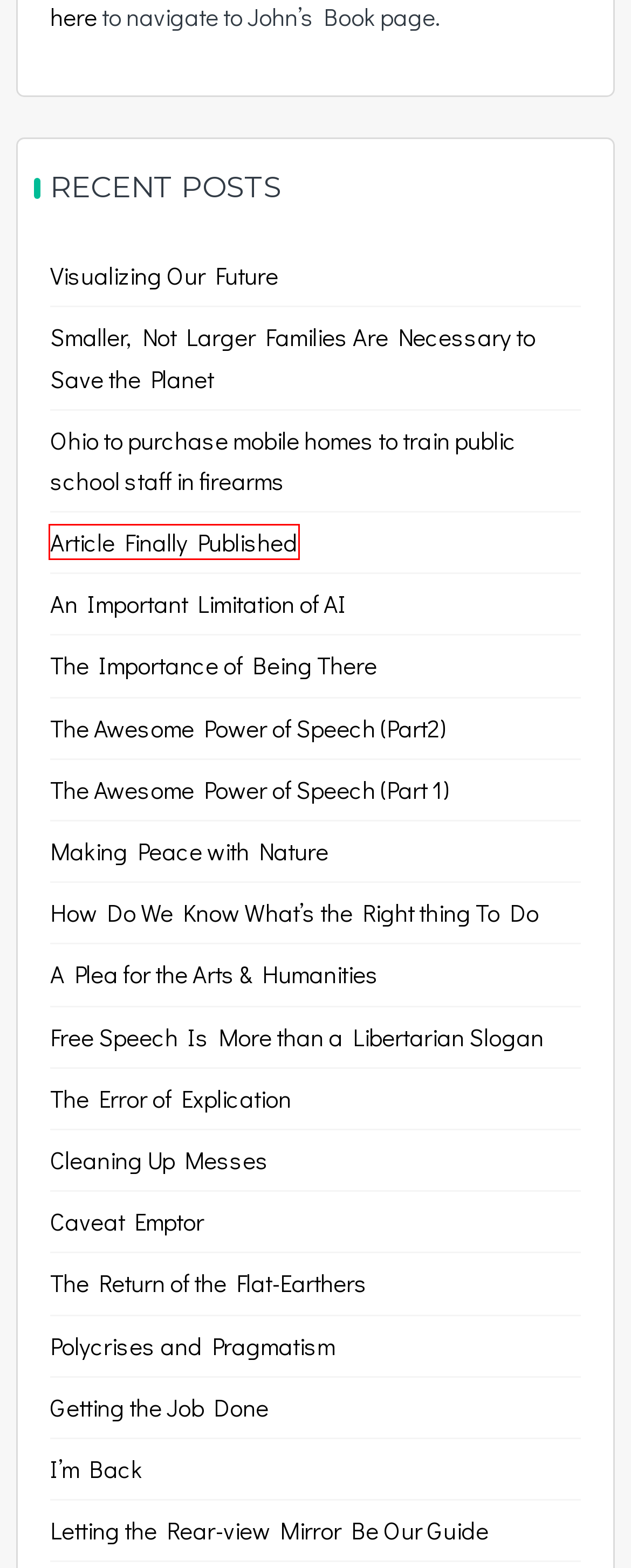You are given a screenshot of a webpage with a red bounding box around an element. Choose the most fitting webpage description for the page that appears after clicking the element within the red bounding box. Here are the candidates:
A. The Error of Explication - The Right Way to Flourish
B. How Do We Know What’s the Right thing To Do - The Right Way to Flourish
C. Article Finally Published - The Right Way to Flourish
D. Cleaning Up Messes - The Right Way to Flourish
E. The Awesome Power of Speech (Part2) - The Right Way to Flourish
F. An Important Limitation of AI - The Right Way to Flourish
G. The Return of the Flat-Earthers - The Right Way to Flourish
H. A Plea for the Arts & Humanities - The Right Way to Flourish

C